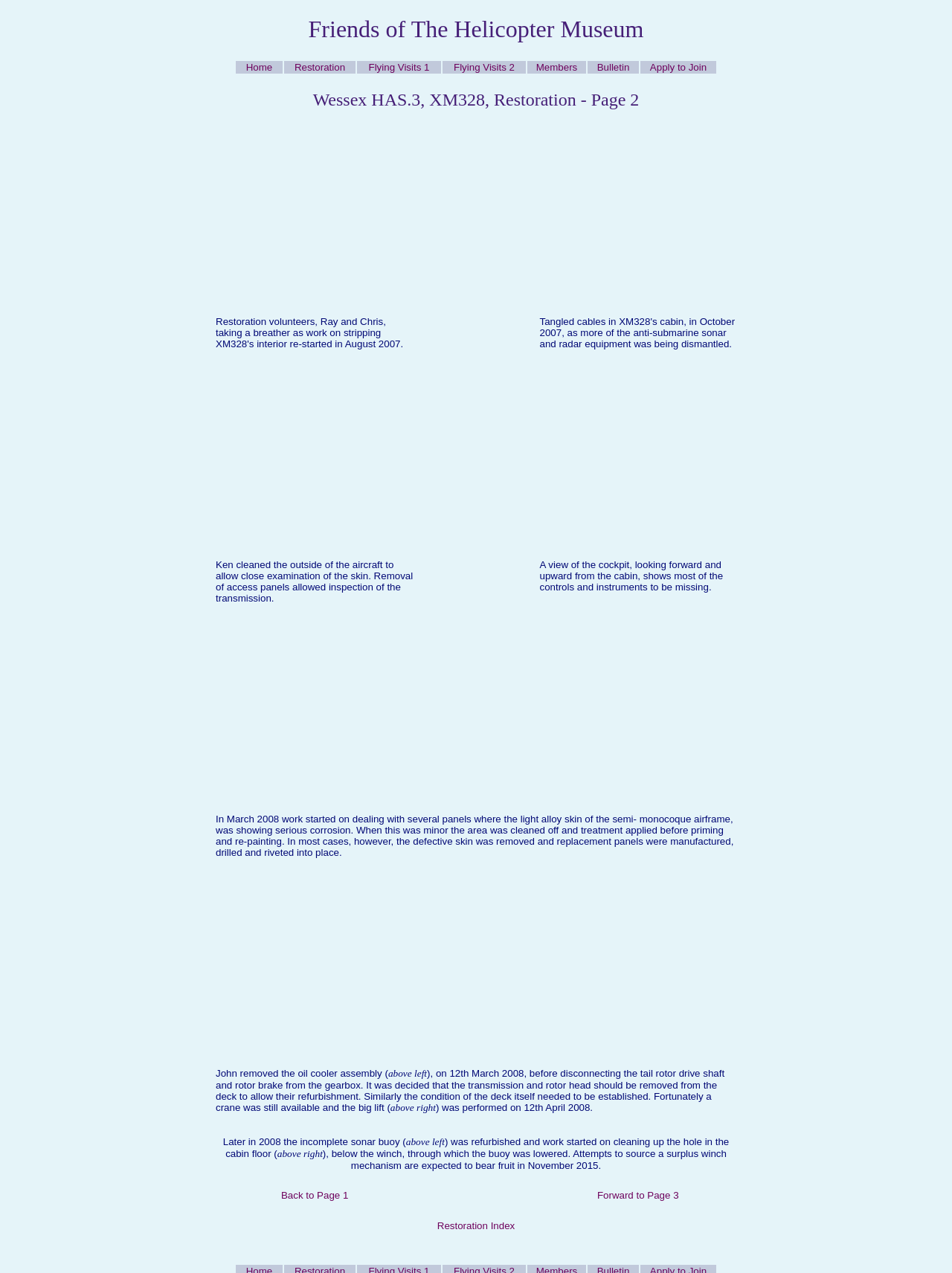Determine the bounding box coordinates for the region that must be clicked to execute the following instruction: "View Restoration page".

[0.298, 0.048, 0.373, 0.058]